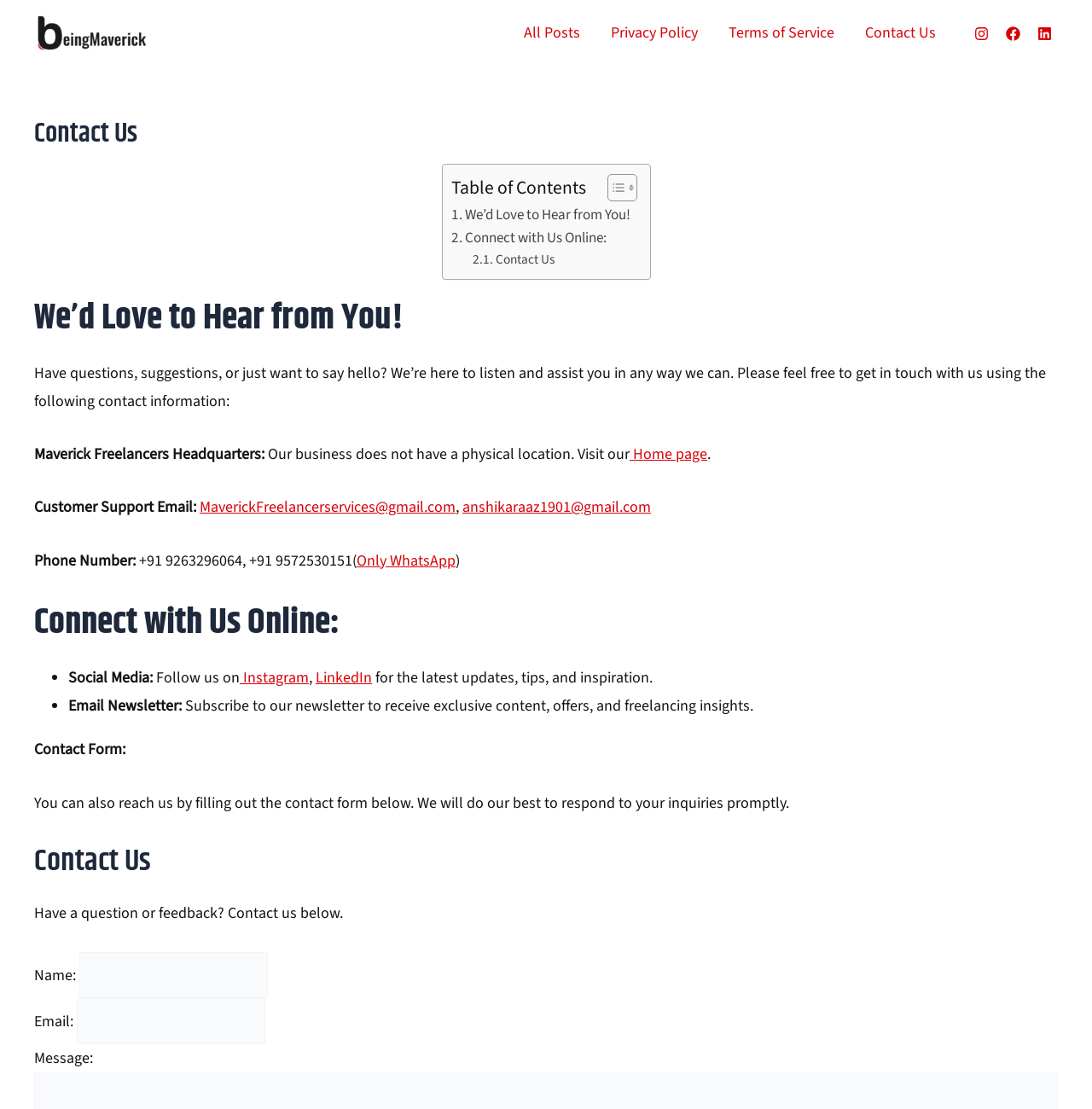Using the details from the image, please elaborate on the following question: What is the name of the company?

I found the name of the company by looking at the heading 'Contact Us Page Of Maverick Freelancers' at the top of the webpage, which indicates that the webpage is related to Maverick Freelancers.